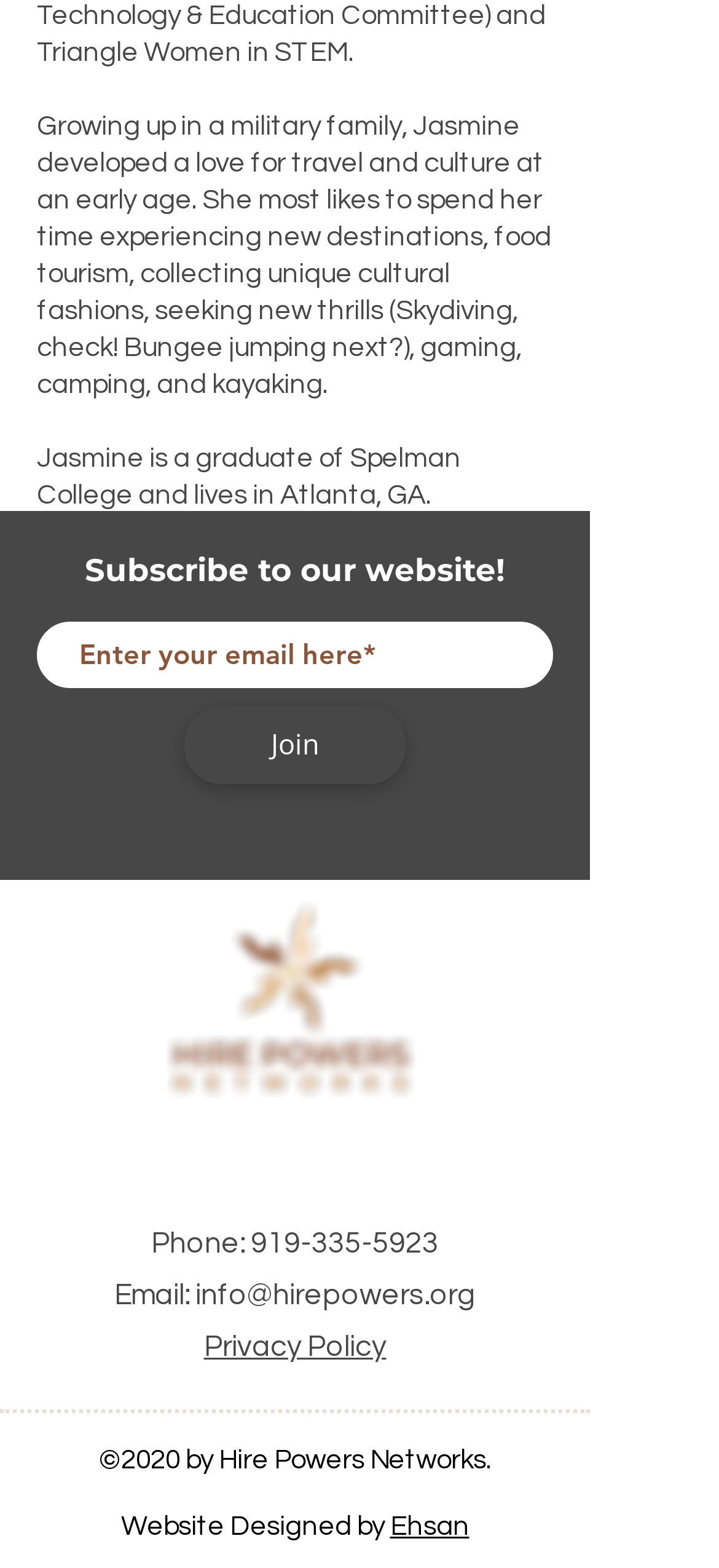Provide a brief response to the question below using one word or phrase:
What is Jasmine's favorite activity?

Travel